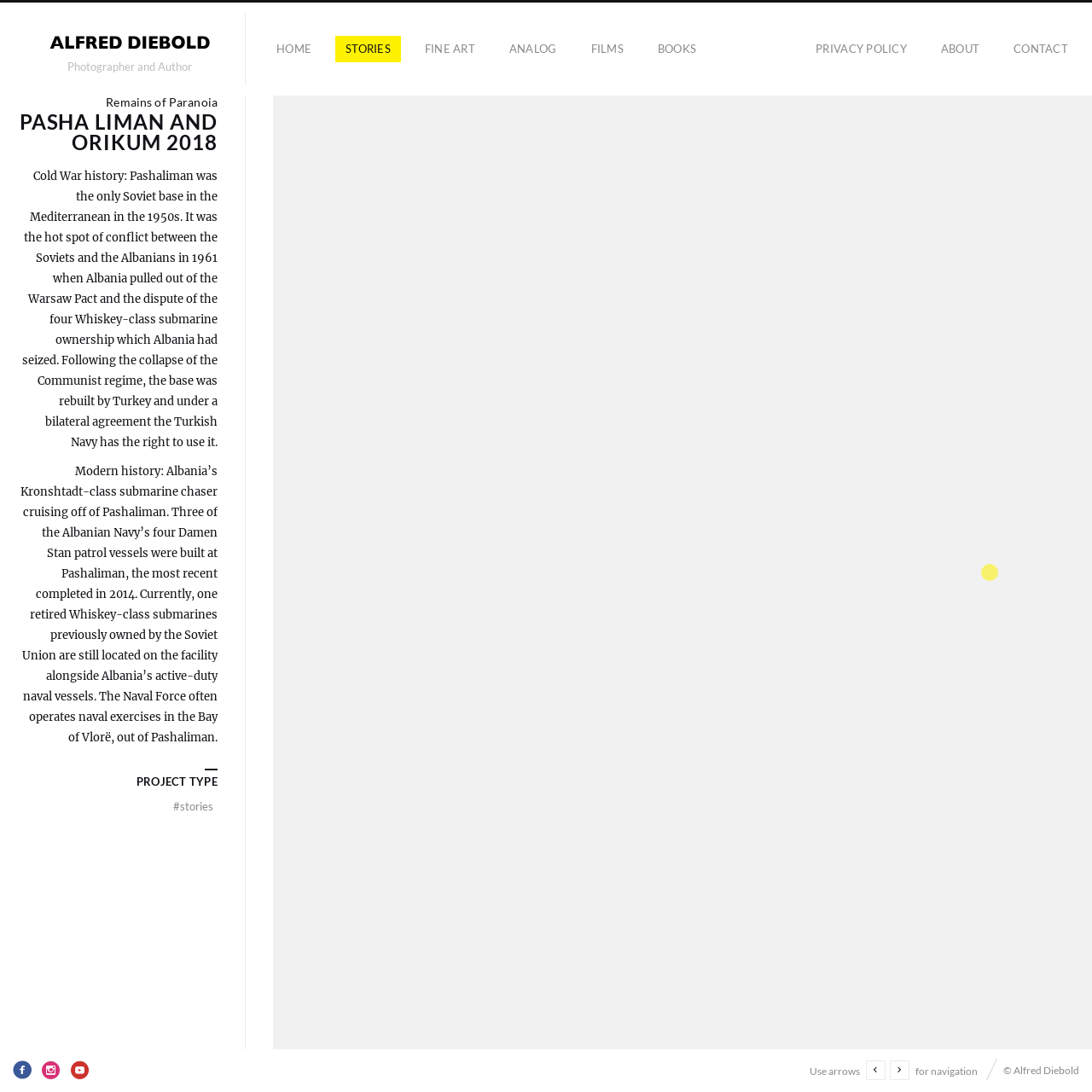What is the photographer's name?
Look at the image and respond with a single word or a short phrase.

Alfred Diebold